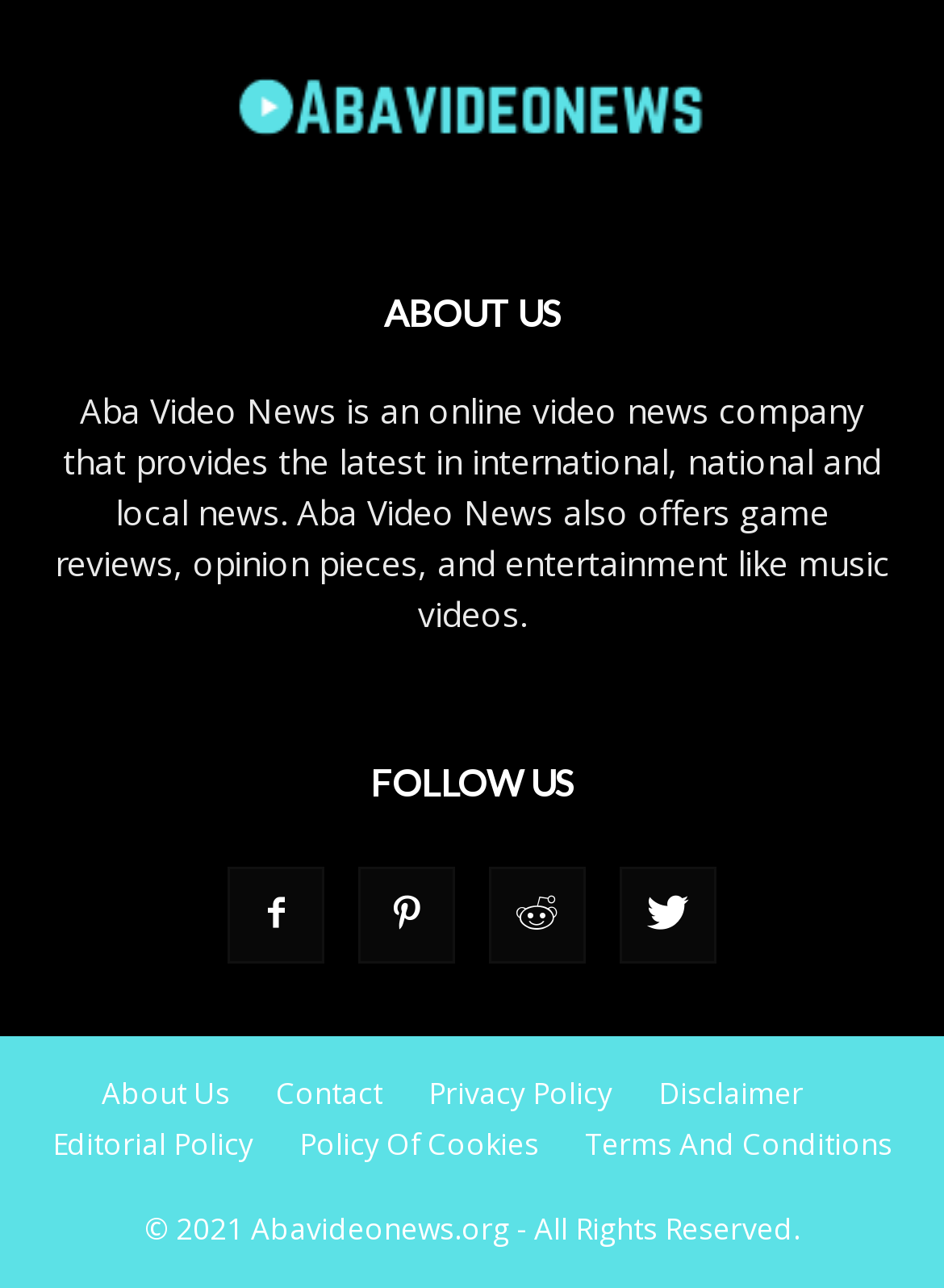Identify the bounding box of the UI element that matches this description: "Terms And Conditions".

[0.619, 0.873, 0.945, 0.906]